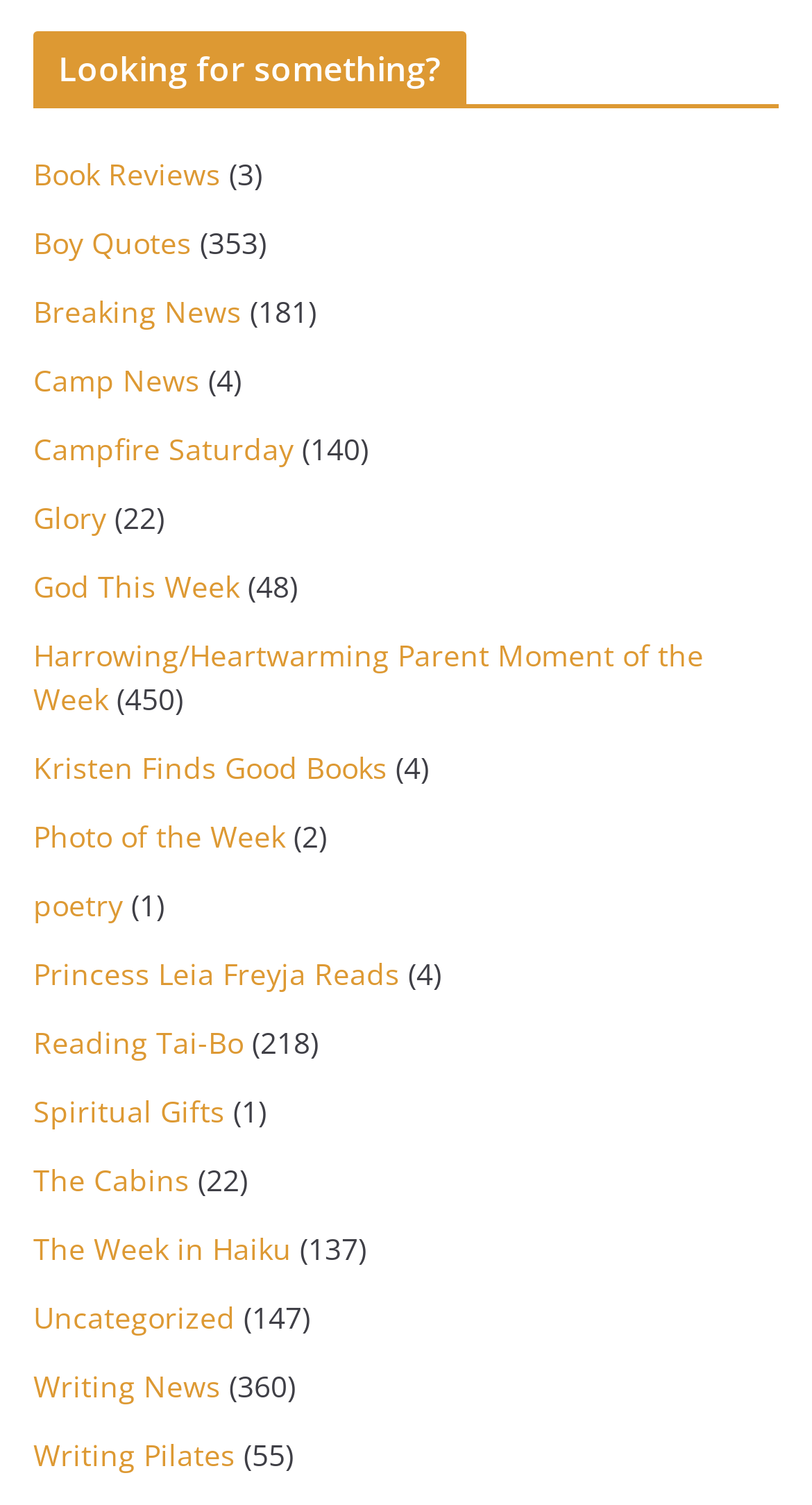Using the element description God This Week, predict the bounding box coordinates for the UI element. Provide the coordinates in (top-left x, top-left y, bottom-right x, bottom-right y) format with values ranging from 0 to 1.

[0.041, 0.376, 0.295, 0.402]